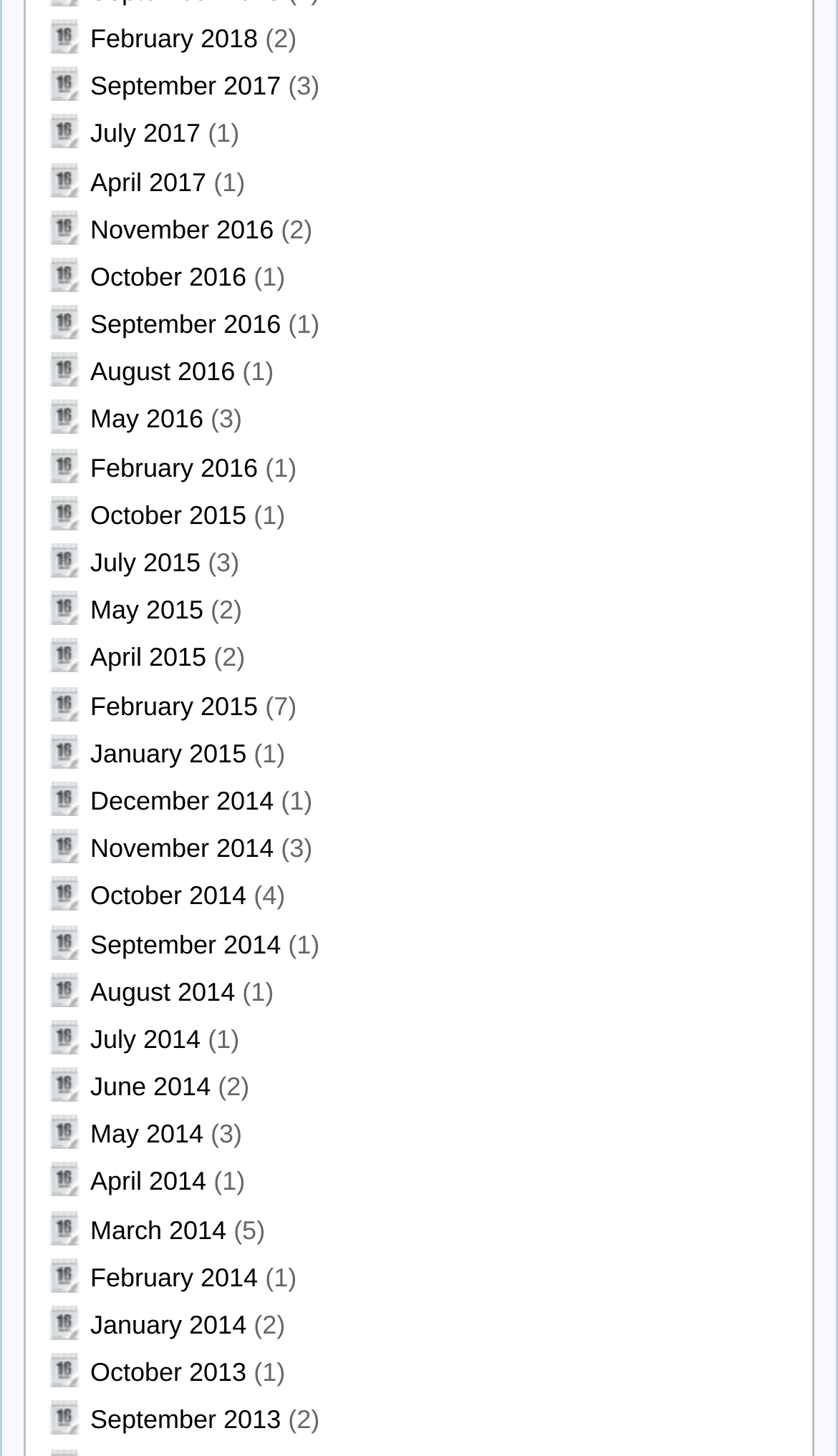Answer the question using only a single word or phrase: 
How many links are there for the year 2015?

3